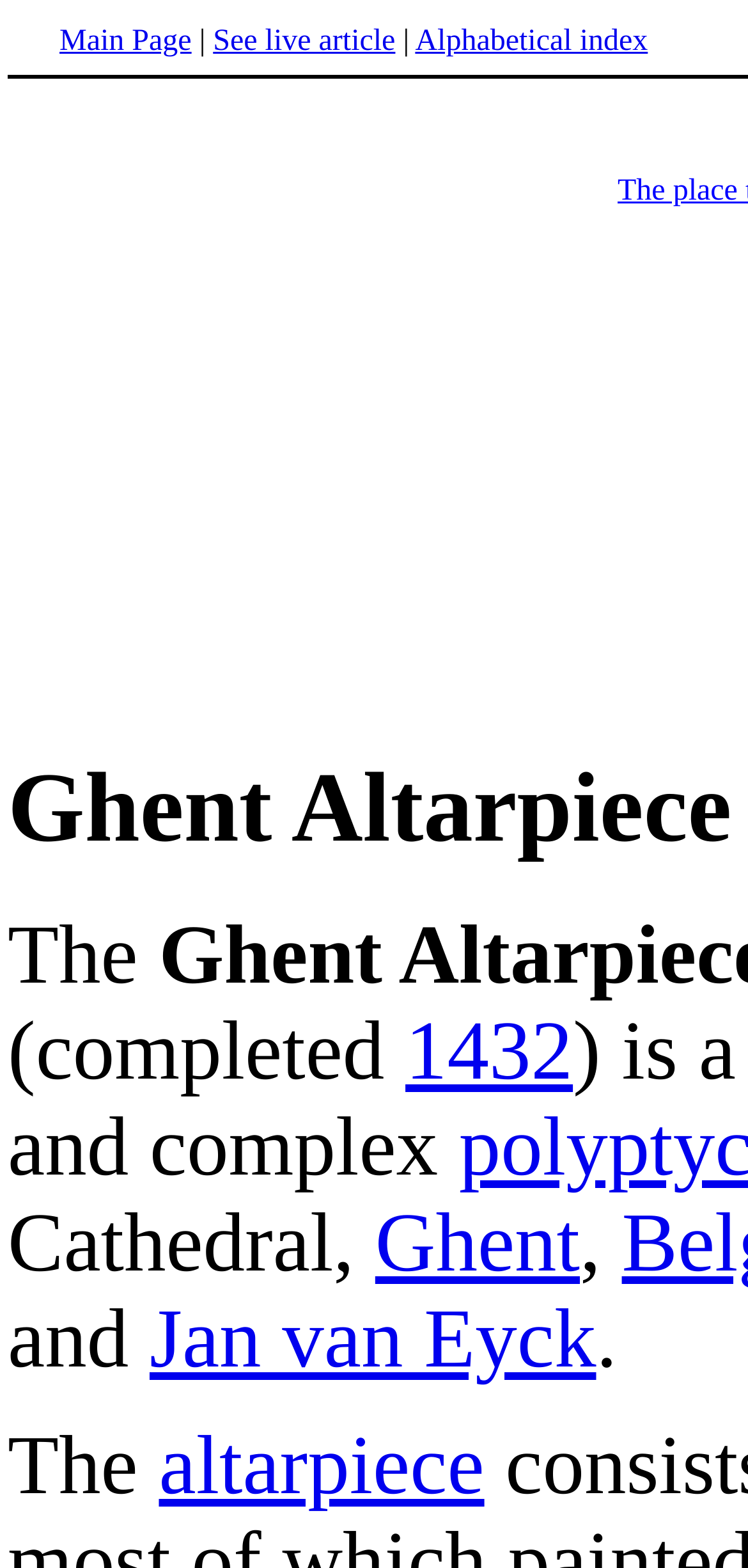Look at the image and give a detailed response to the following question: What is the location of the Ghent Altarpiece?

I found the answer by looking at the text 'Ghent' which is located near the top of the webpage, indicating the location of the Ghent Altarpiece.